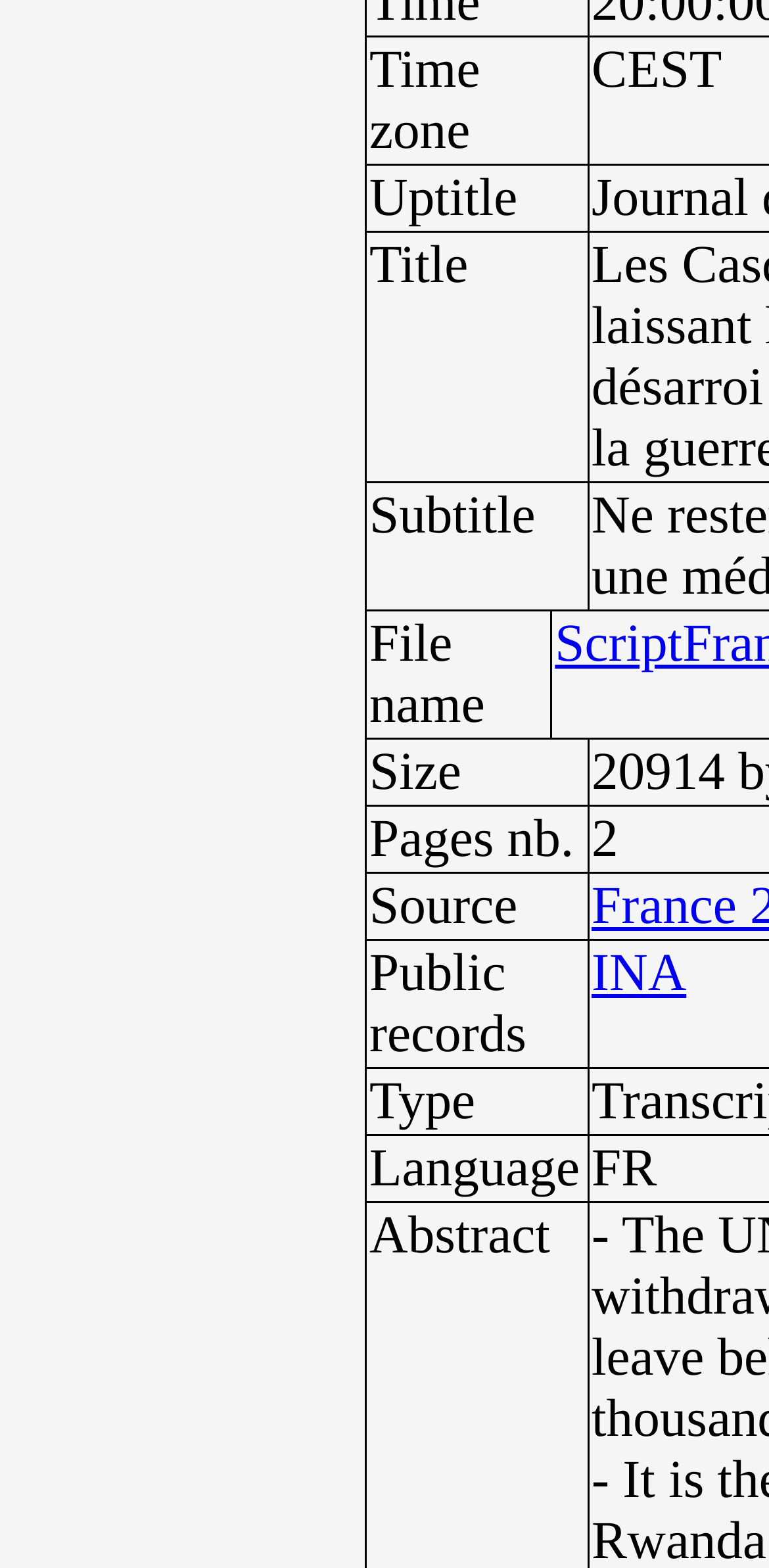What is the source of the document?
Look at the screenshot and give a one-word or phrase answer.

INA